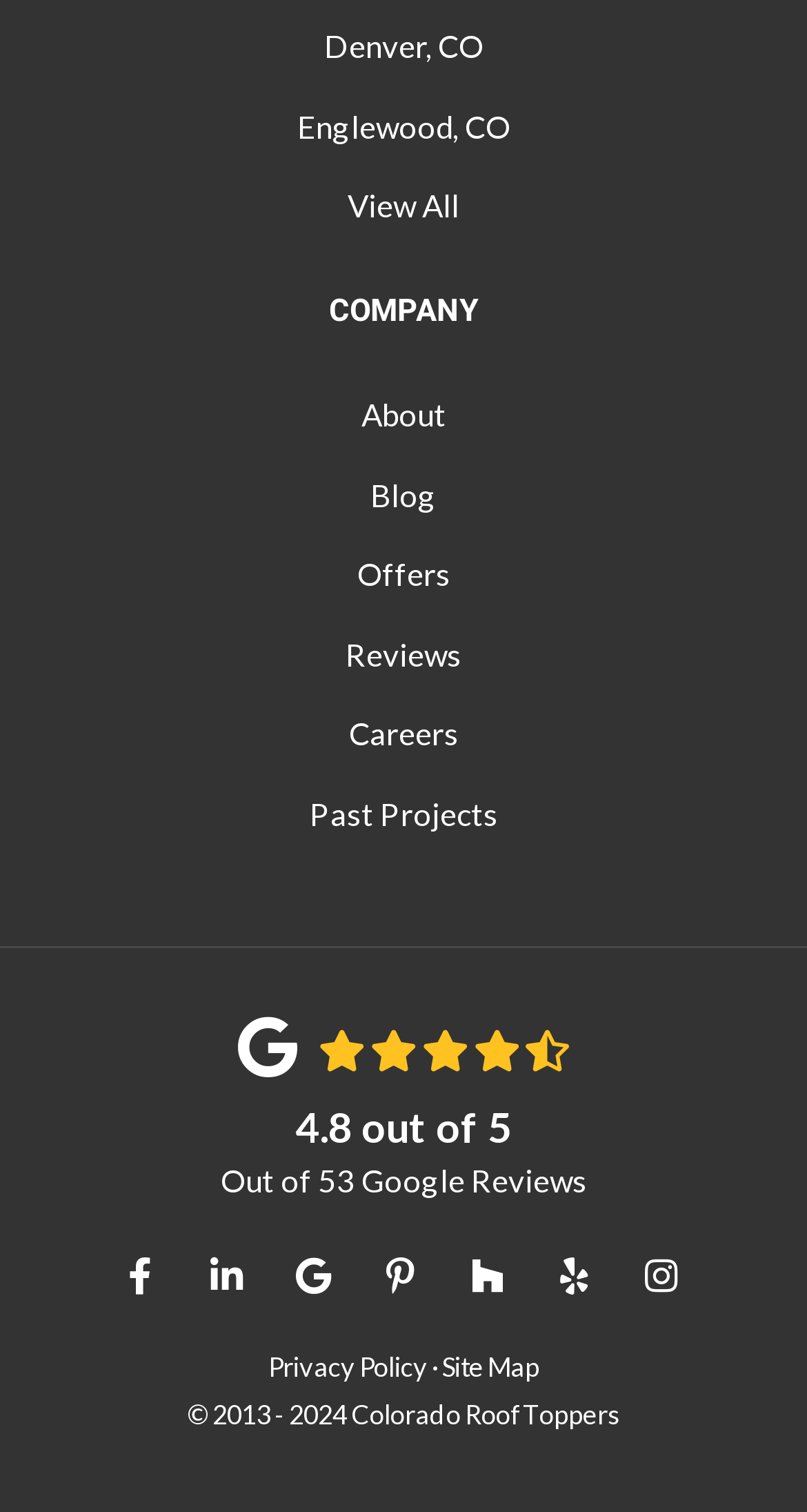Please identify the bounding box coordinates of the region to click in order to complete the task: "Read blog posts". The coordinates must be four float numbers between 0 and 1, specified as [left, top, right, bottom].

[0.459, 0.301, 0.541, 0.354]